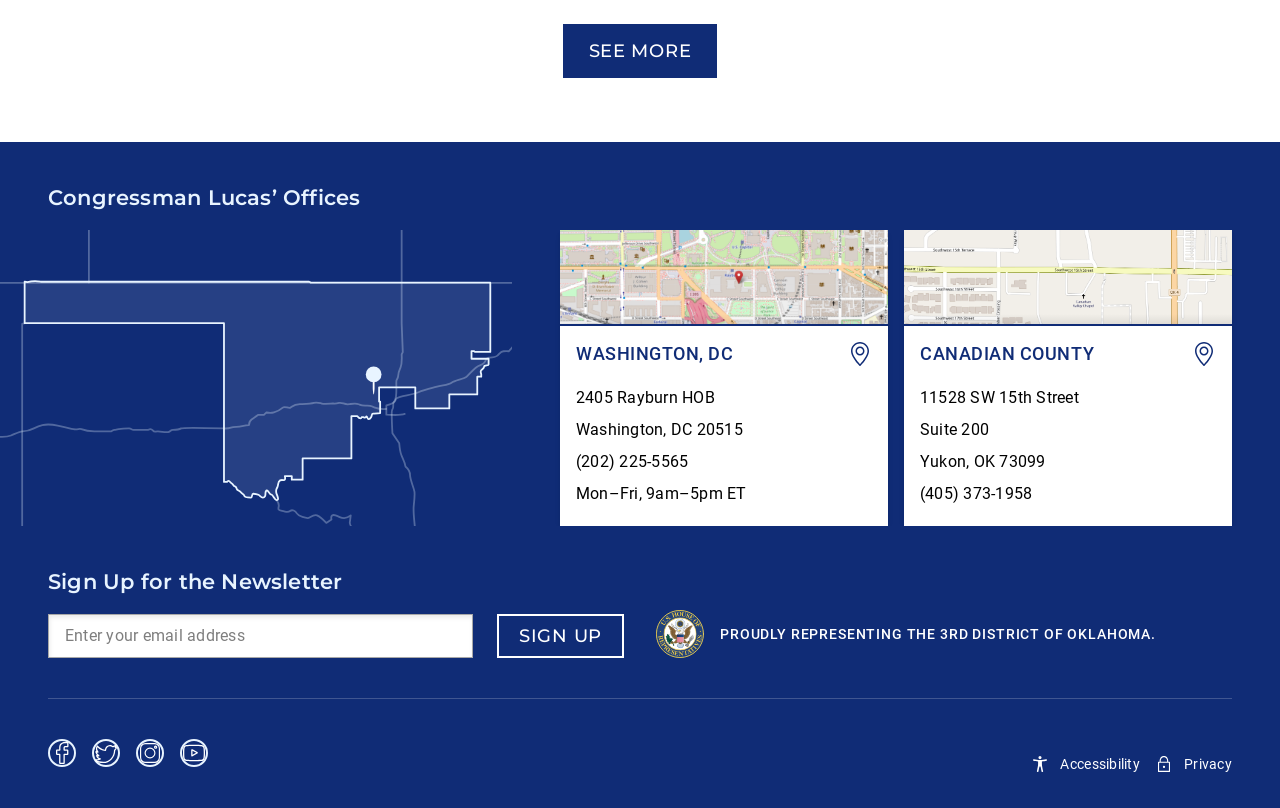Identify the bounding box coordinates of the section to be clicked to complete the task described by the following instruction: "Click SEE MORE". The coordinates should be four float numbers between 0 and 1, formatted as [left, top, right, bottom].

[0.44, 0.03, 0.56, 0.097]